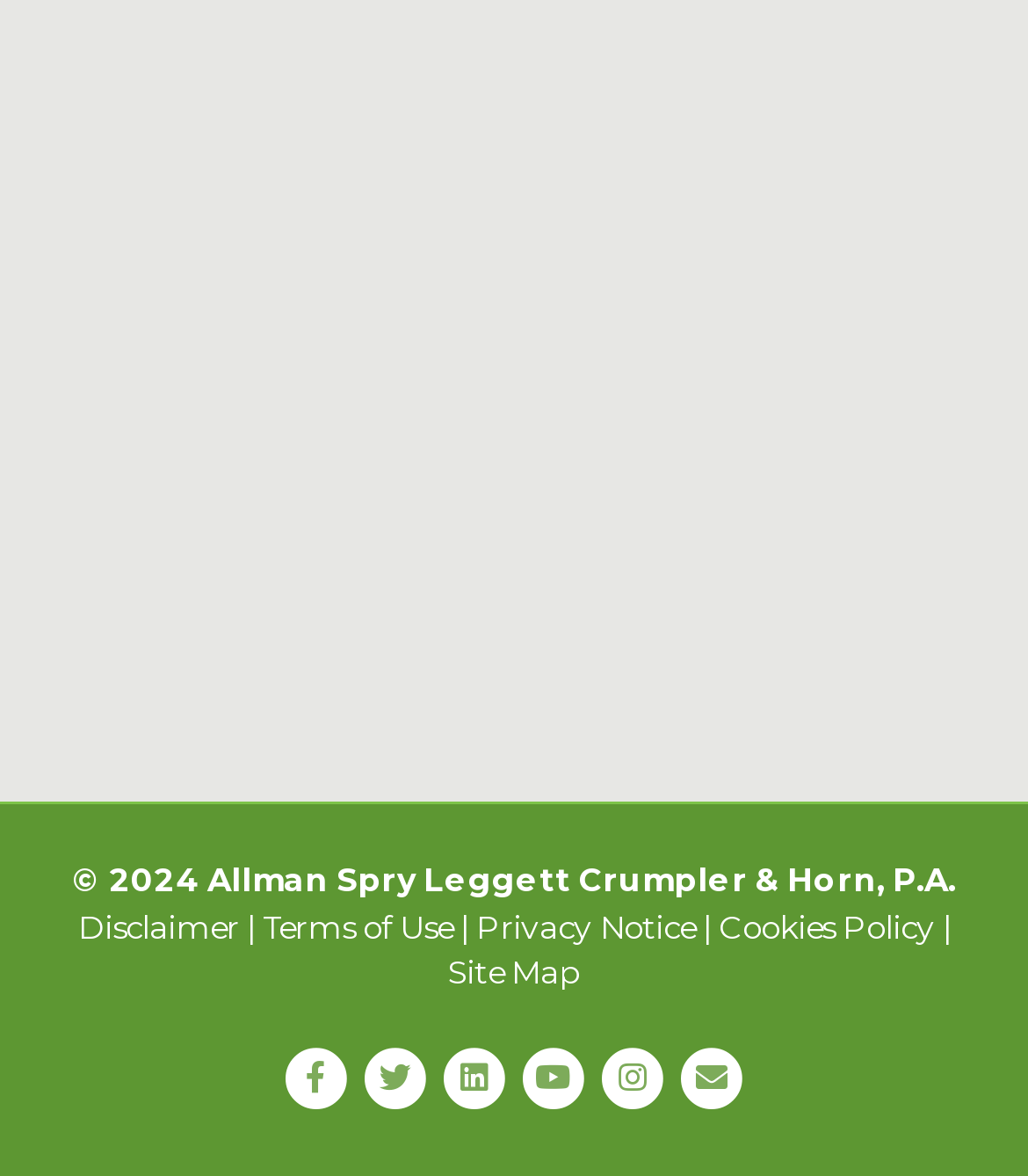How many links are there in the footer section?
Refer to the screenshot and respond with a concise word or phrase.

7